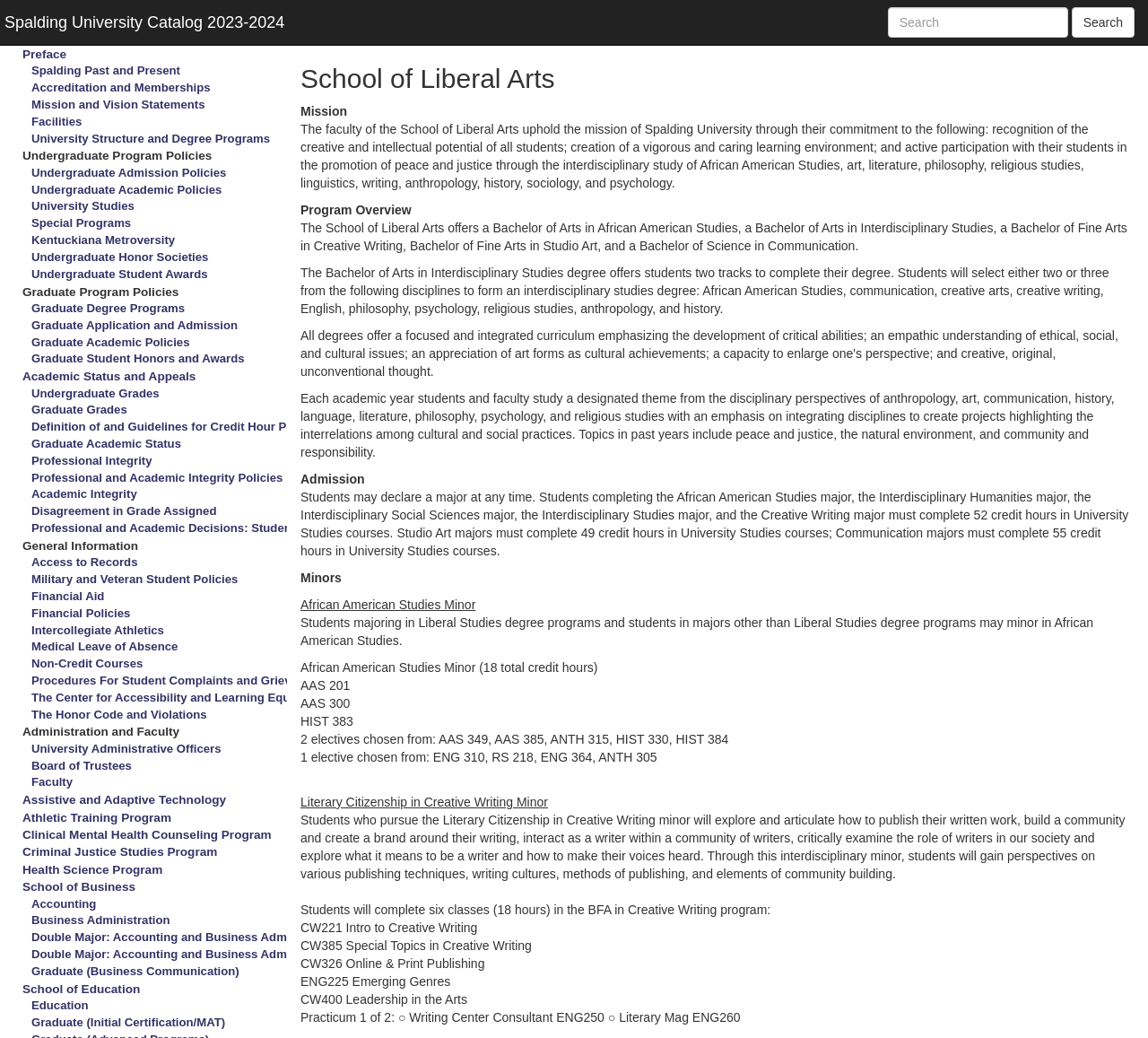Provide a one-word or brief phrase answer to the question:
How many electives are required for the African American Studies minor?

2